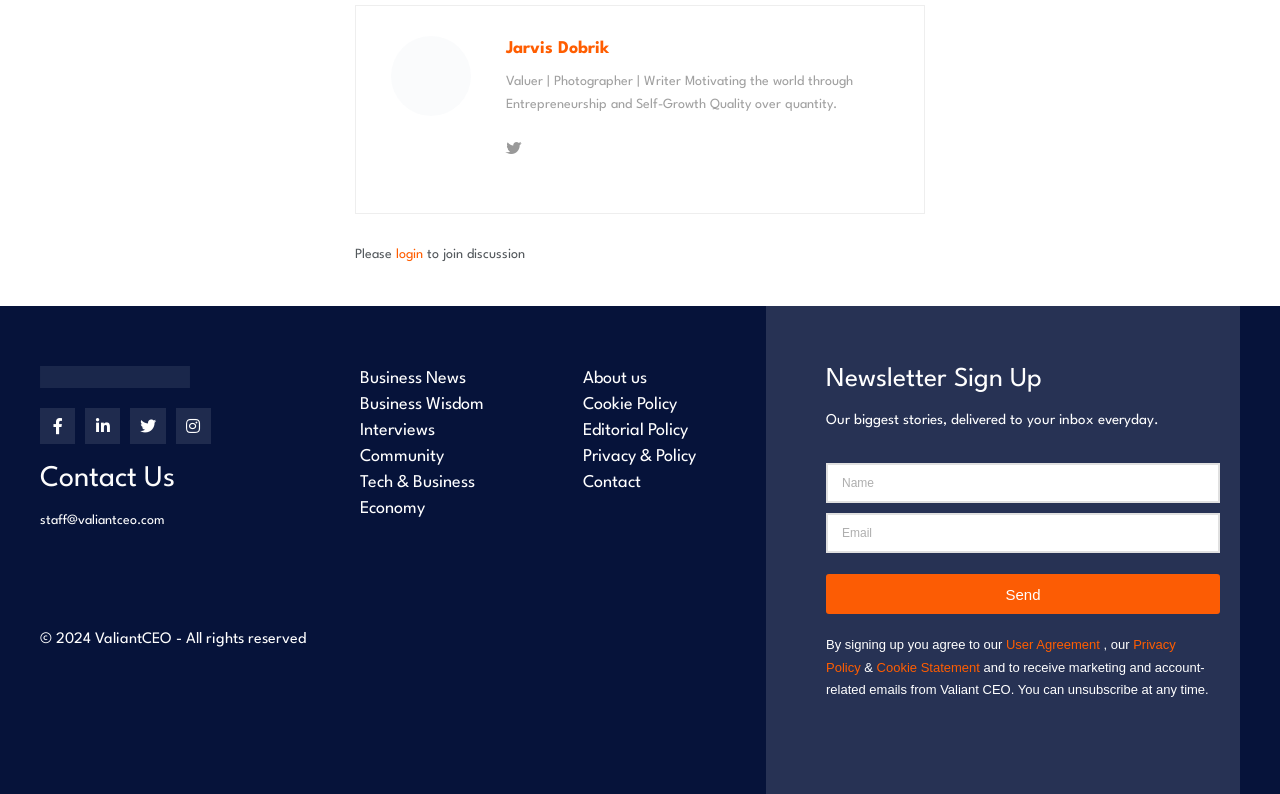What is the requirement for the 'Email' textbox in the newsletter sign up section? Look at the image and give a one-word or short phrase answer.

Required